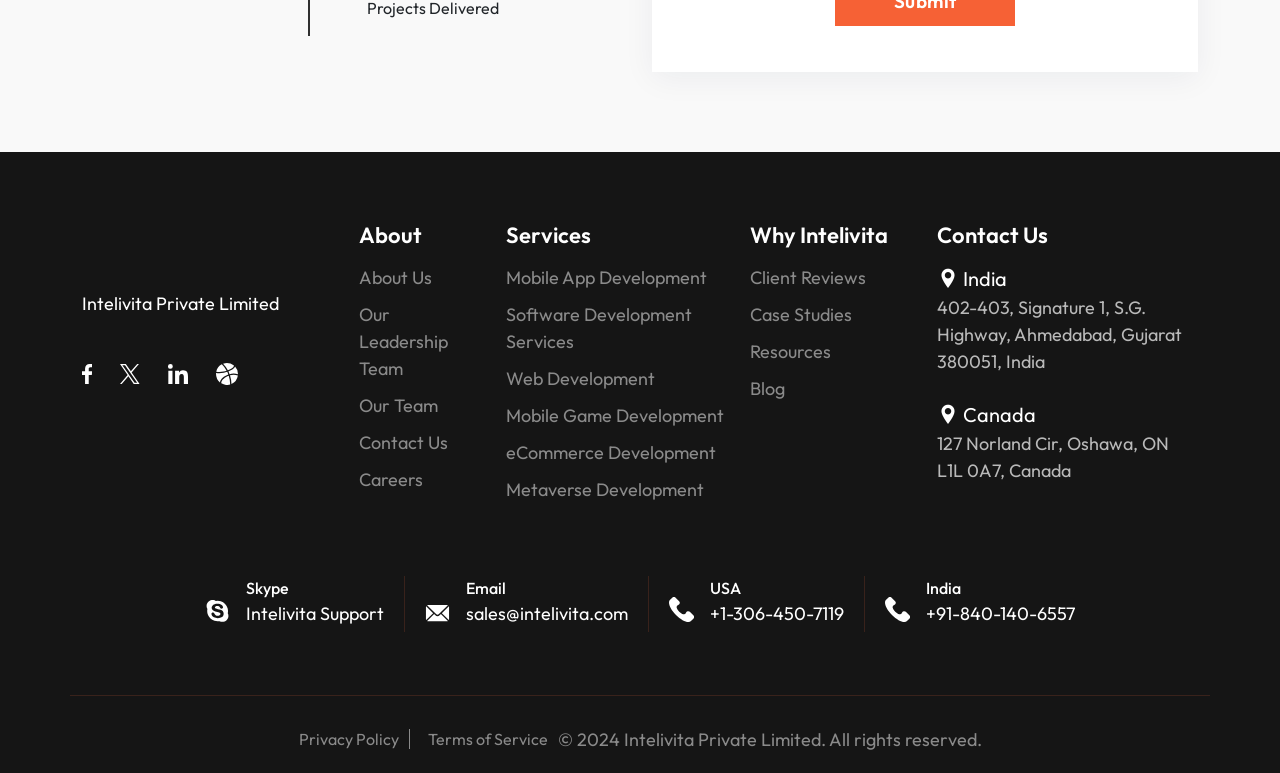Please predict the bounding box coordinates of the element's region where a click is necessary to complete the following instruction: "Read the recent post 'Inspiring Forward: Heartfelt Volunteer Work at Brookdale Senior Living'". The coordinates should be represented by four float numbers between 0 and 1, i.e., [left, top, right, bottom].

None